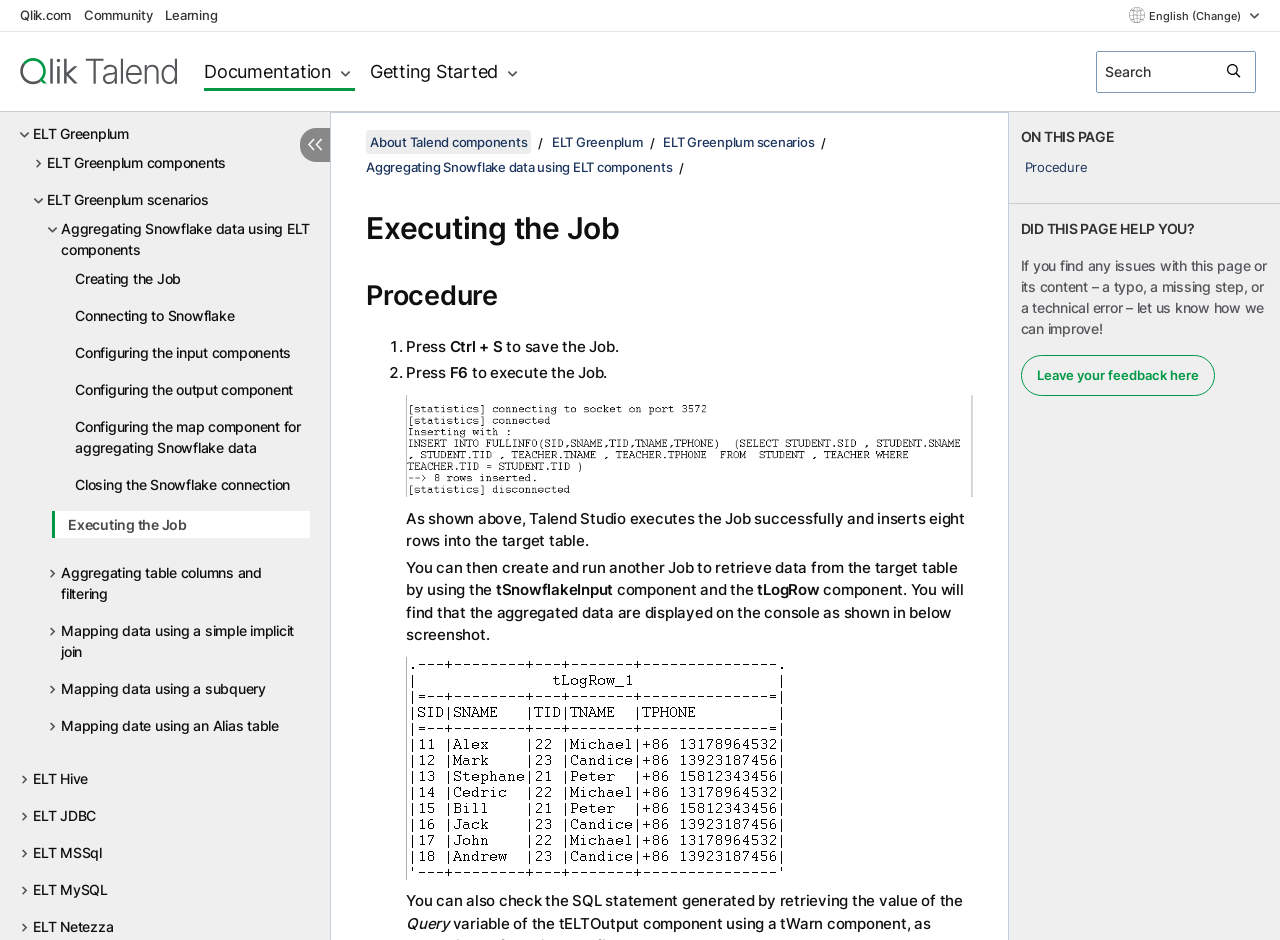How many tree items are under 'ELT Greenplum scenarios'?
Based on the visual content, answer with a single word or a brief phrase.

5